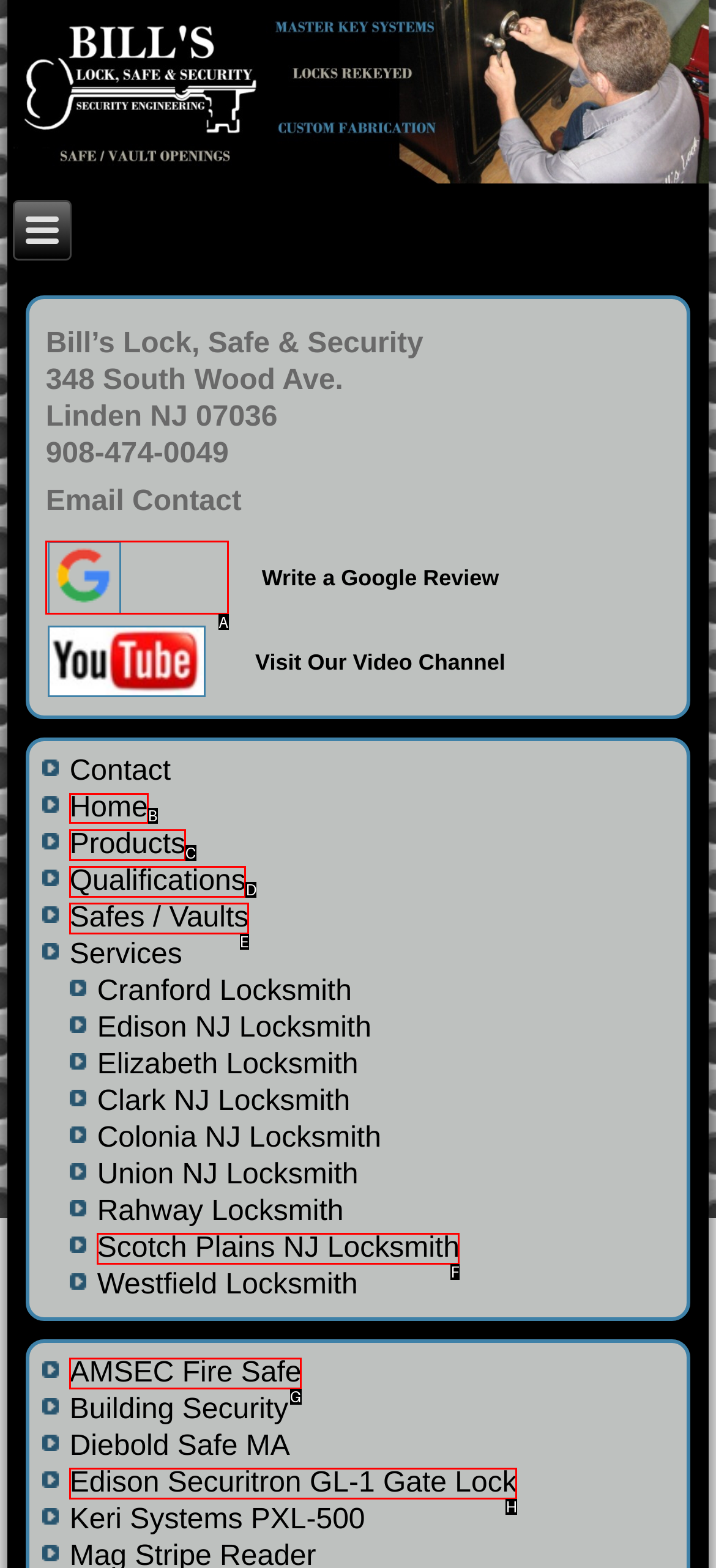Given the task: Click on the PRIMARY MENU button, point out the letter of the appropriate UI element from the marked options in the screenshot.

None